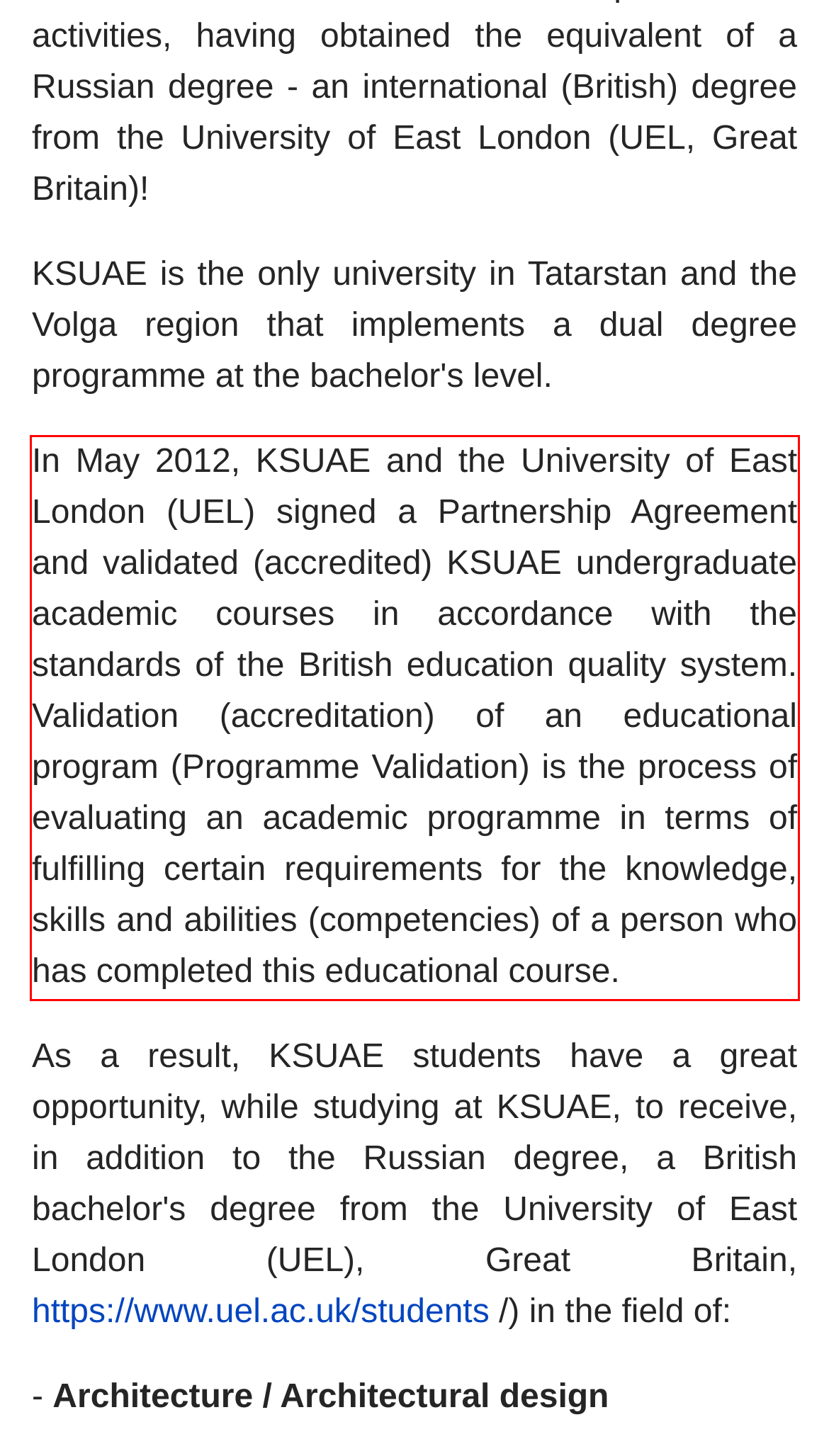Look at the webpage screenshot and recognize the text inside the red bounding box.

In May 2012, KSUAE and the University of East London (UEL) signed a Partnership Agreement and validated (accredited) KSUAE undergraduate academic courses in accordance with the standards of the British education quality system. Validation (accreditation) of an educational program (Programme Validation) is the process of evaluating an academic programme in terms of fulfilling certain requirements for the knowledge, skills and abilities (competencies) of a person who has completed this educational course.